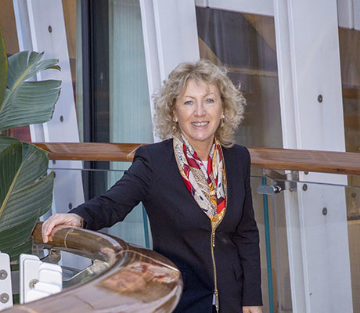What is reflected in the modern architectural backdrop?
Please answer the question with as much detail and depth as you can.

The caption states that the modern architectural backdrop, characterized by large windows and sleek lines, enhances the elegance of the setting, likely reflecting the luxury real estate environment of Monaco, where Barbara operates her agency.